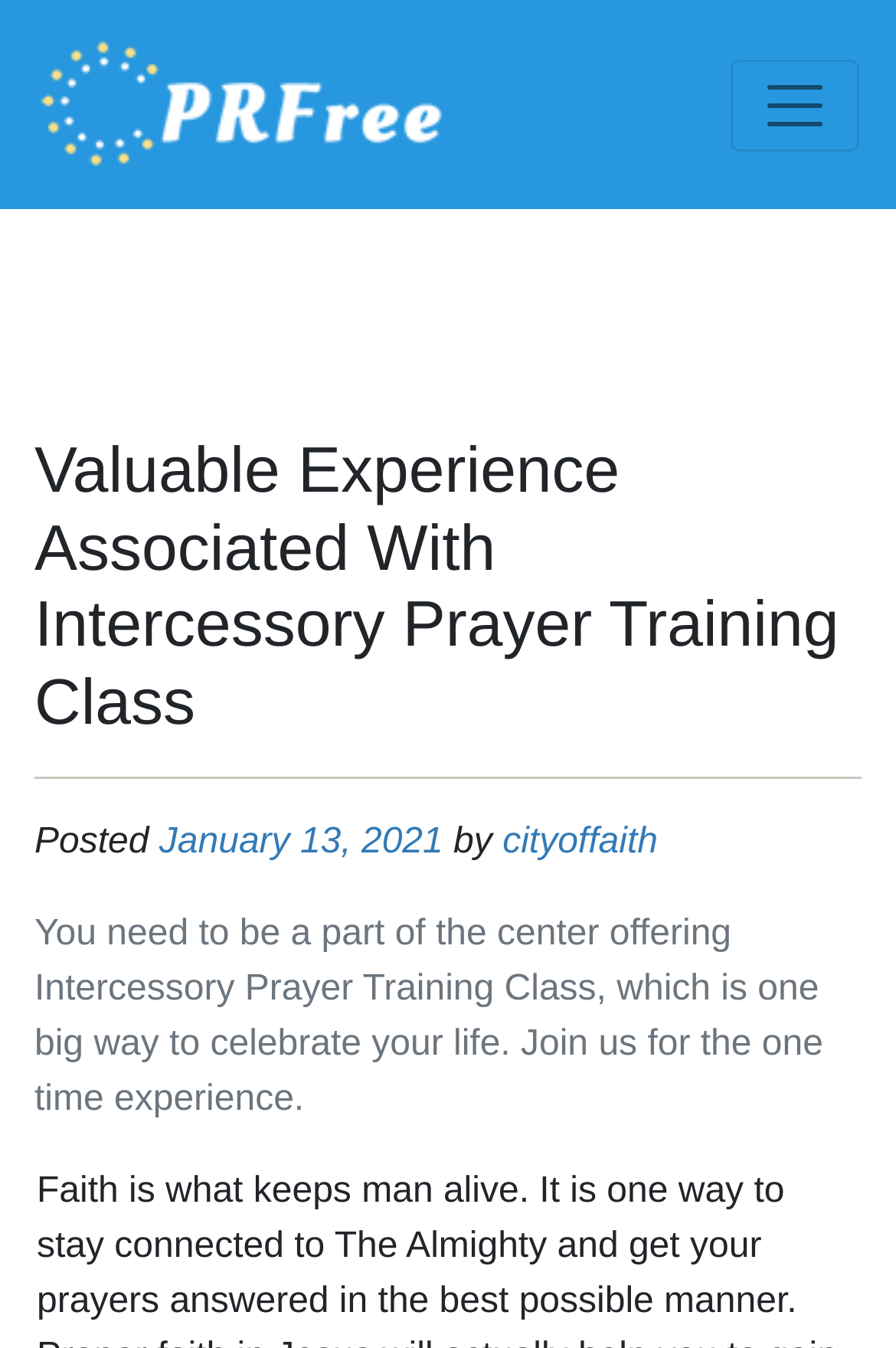Please determine the bounding box of the UI element that matches this description: January 13, 2021. The coordinates should be given as (top-left x, top-left y, bottom-right x, bottom-right y), with all values between 0 and 1.

[0.178, 0.611, 0.495, 0.64]